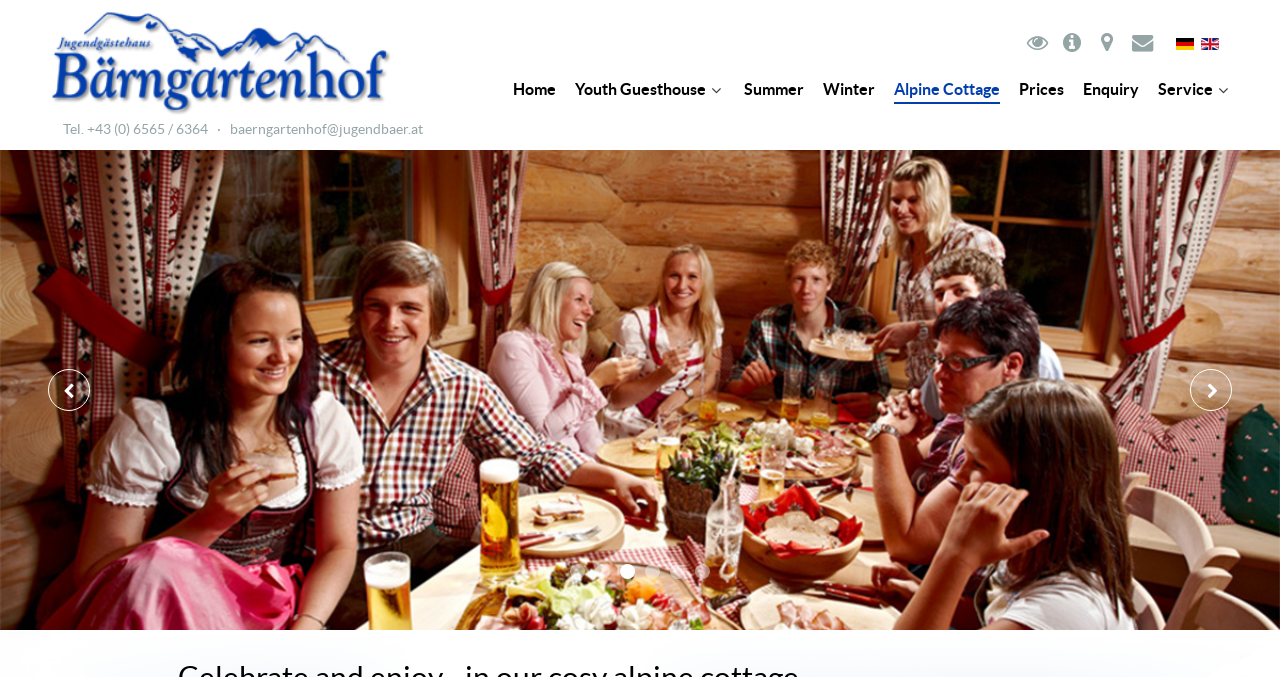How many social media links are there?
From the image, respond with a single word or phrase.

4